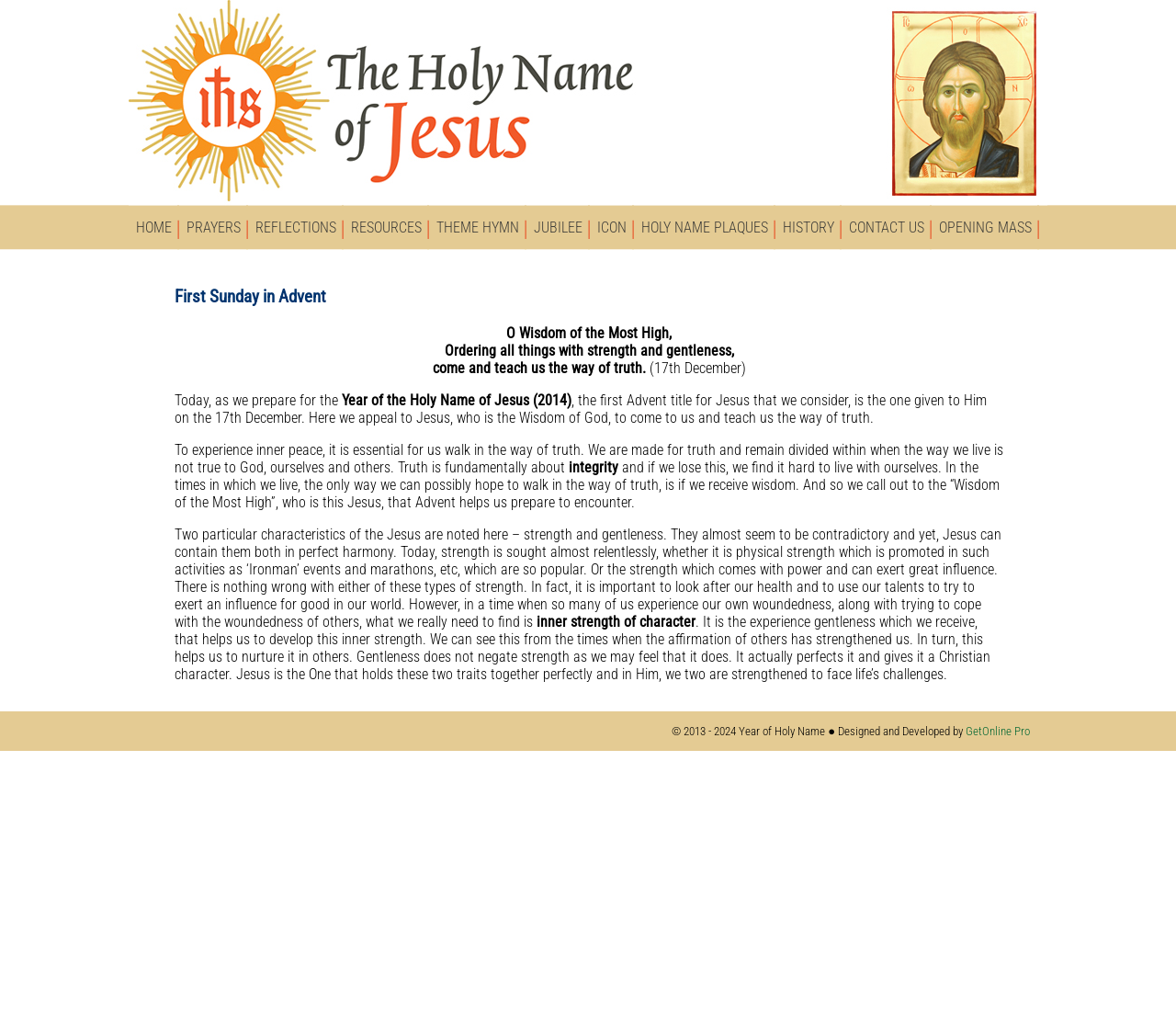Offer a thorough description of the webpage.

The webpage is dedicated to the First Sunday in Advent and the Holy Name of Jesus. At the top, there is a row of links, including "HOME", "PRAYERS", "REFLECTIONS", "THEME HYMN", "JUBILEE", "ICON", "HISTORY", "CONTACT US", and "OPENING MASS". Below this row, there is a heading that reads "First Sunday in Advent".

The main content of the page is a series of paragraphs that discuss the significance of the Holy Name of Jesus. The text begins by addressing Jesus as the "Wisdom of the Most High" and asks for guidance on the way of truth. It then reflects on the importance of inner peace, integrity, and walking in the way of truth. The passage also highlights the characteristics of Jesus, including strength and gentleness, and how these traits can help individuals develop inner strength and face life's challenges.

At the bottom of the page, there is a copyright notice and a link to the website's designer and developer, "GetOnline Pro".